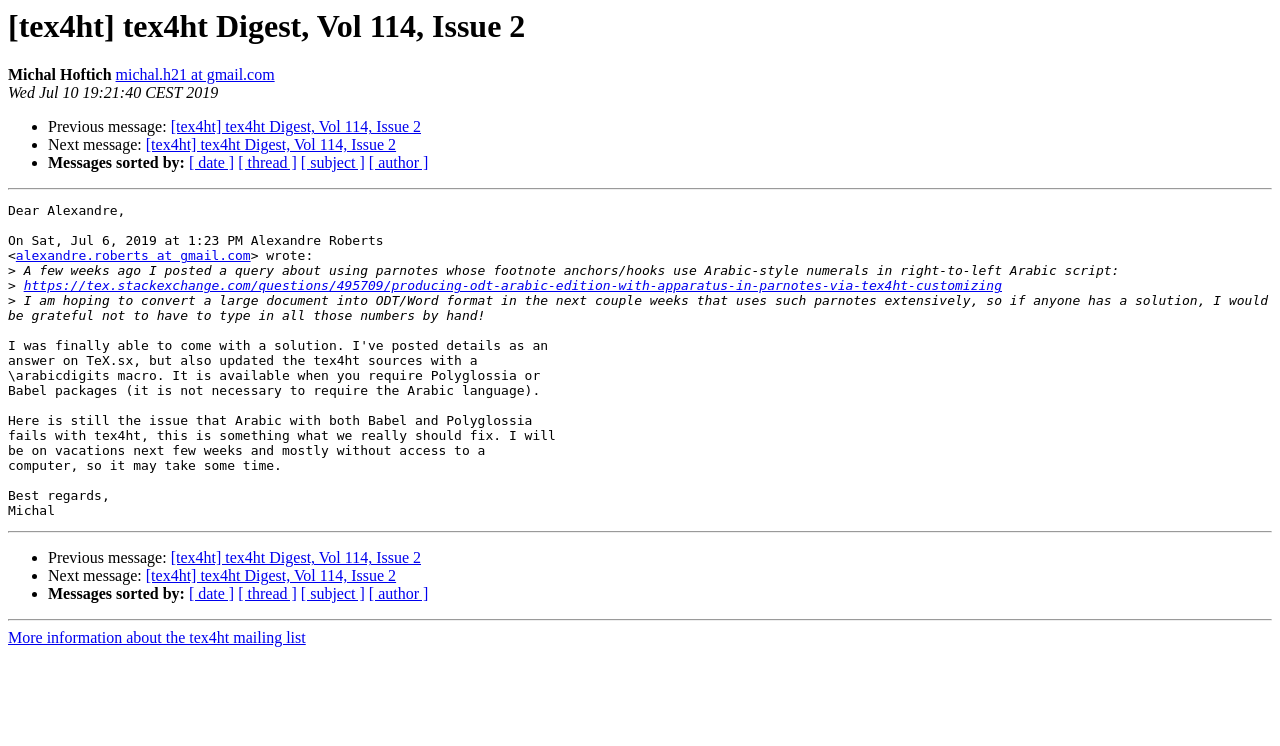Please provide the bounding box coordinates for the element that needs to be clicked to perform the instruction: "View previous message". The coordinates must consist of four float numbers between 0 and 1, formatted as [left, top, right, bottom].

[0.038, 0.159, 0.133, 0.182]